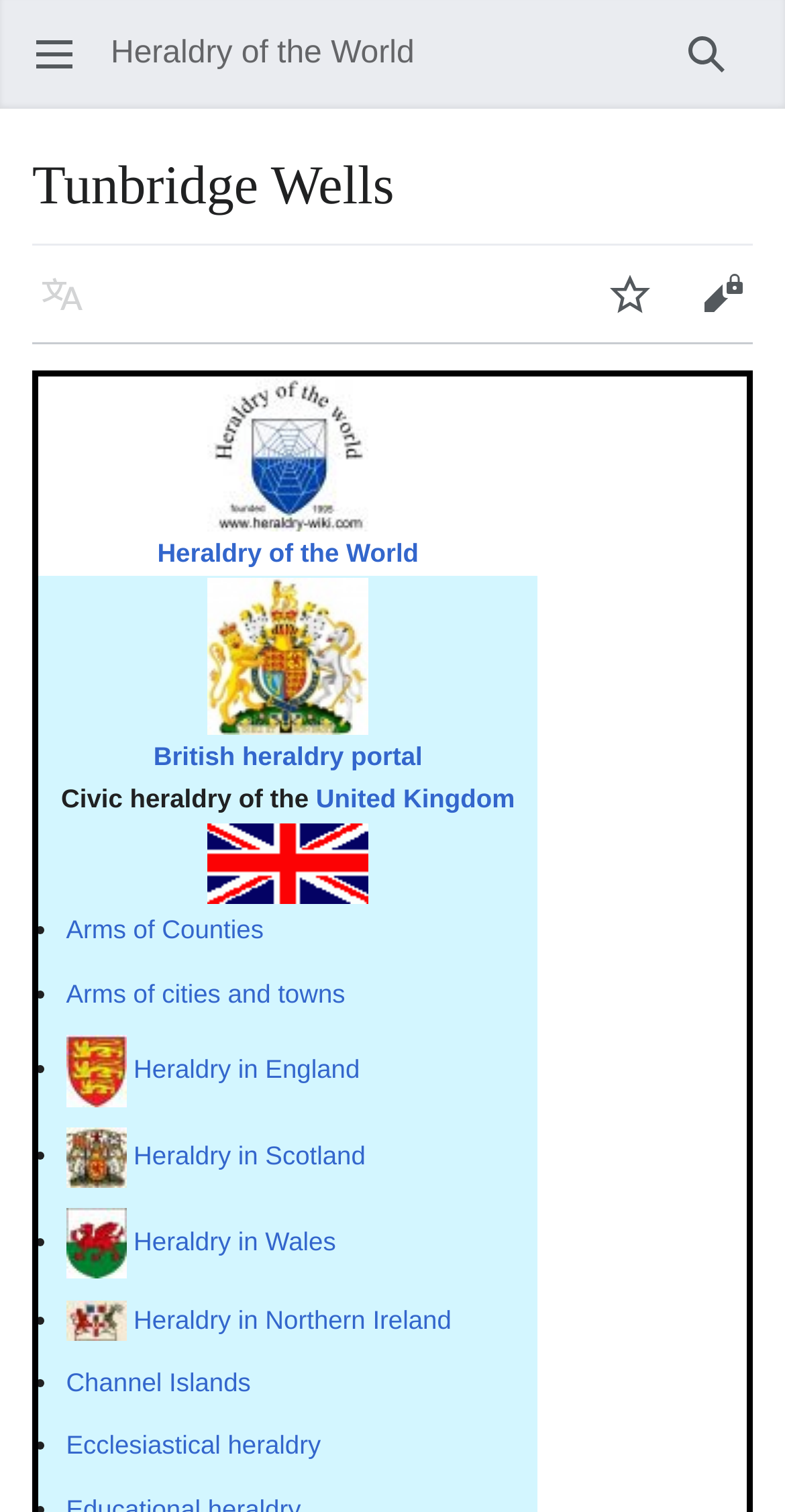Provide a single word or phrase answer to the question: 
How many buttons are there at the top of the webpage?

3